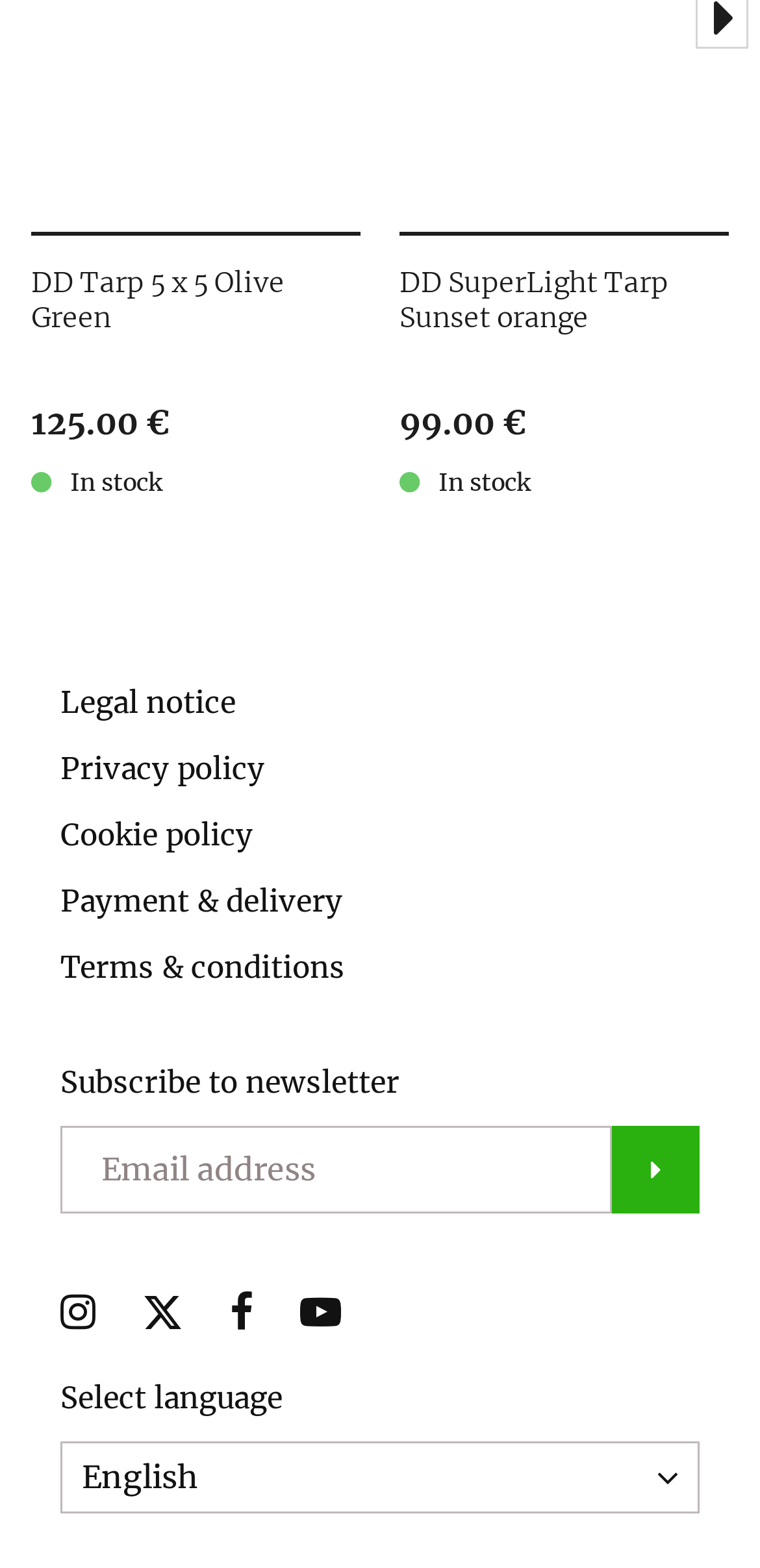Kindly determine the bounding box coordinates of the area that needs to be clicked to fulfill this instruction: "Visit Instagram".

[0.08, 0.823, 0.126, 0.849]